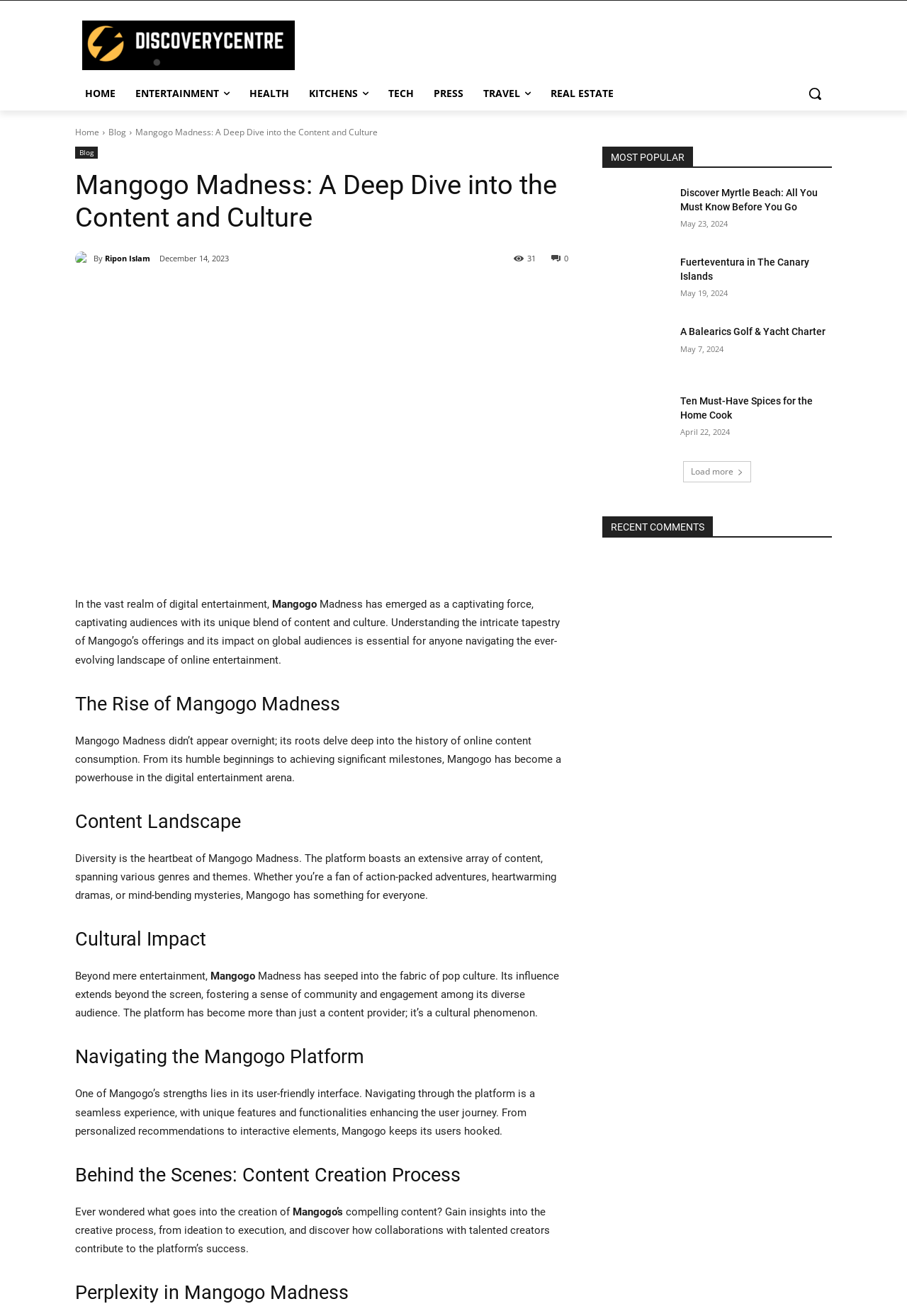Answer the following query concisely with a single word or phrase:
What is the text of the first link in the navigation menu?

HOME